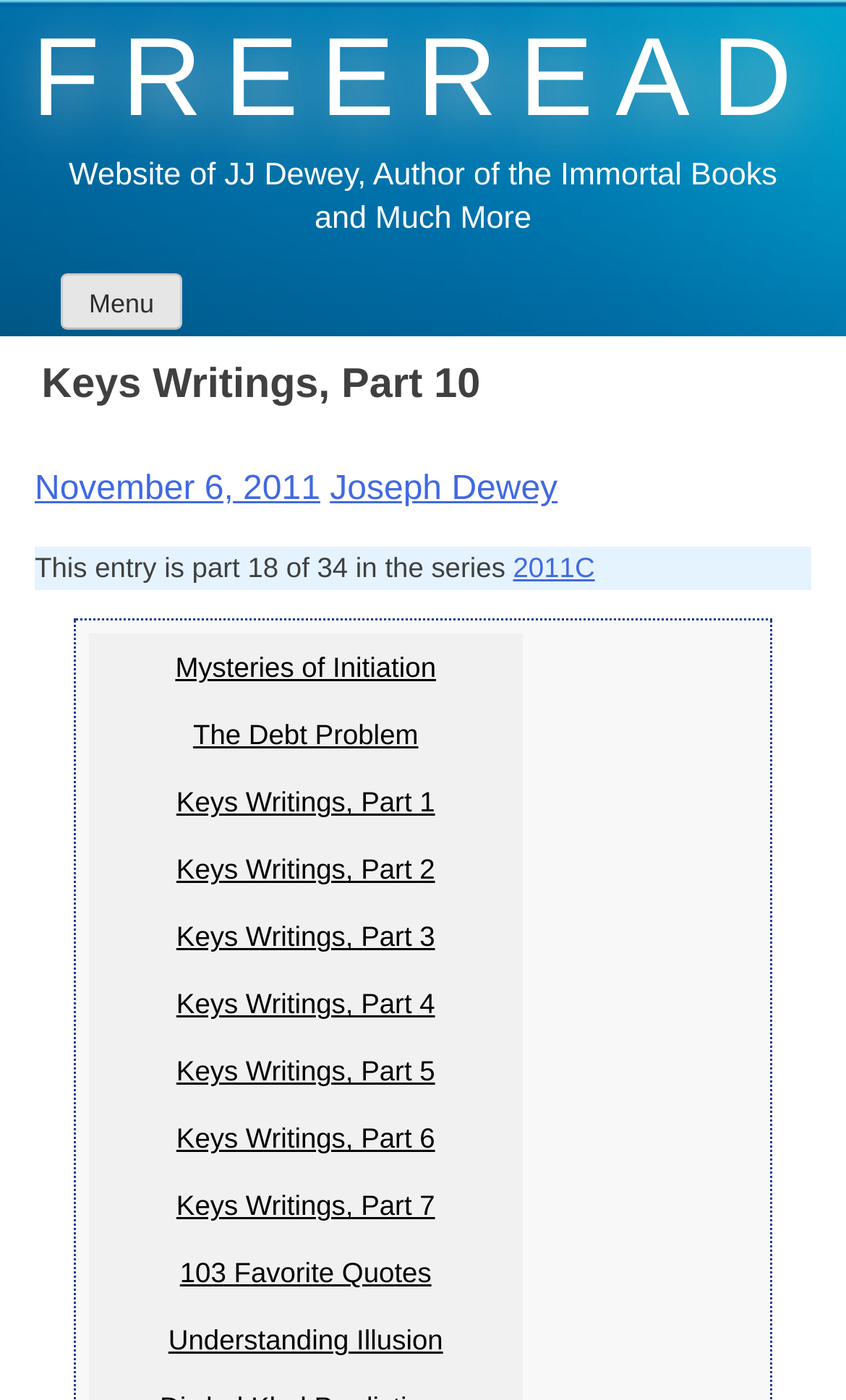Construct a comprehensive caption that outlines the webpage's structure and content.

The webpage is titled "Keys Writings, Part 10 – Freeread" and appears to be a blog or article page. At the top, there is a link to "FREEREAD" on the left side, and a static text describing the website as "Website of JJ Dewey, Author of the Immortal Books and Much More" on the right side. Below this, there is a menu button labeled "Menu" that expands to reveal a primary menu.

The main content of the page is a header section with a heading "Keys Writings, Part 10" and a link to the date "November 6, 2011" on the right side. Below this, there is a link to the author "Joseph Dewey". The page also contains a static text describing the entry as "part 18 of 34 in the series" and a link to "2011C".

The page has a list of links to related articles or series, including "Mysteries of Initiation", "The Debt Problem", and multiple parts of "Keys Writings" (from Part 1 to Part 10). These links are arranged vertically, with each link positioned below the previous one. The links are aligned to the left side of the page, with a small gap between each link.